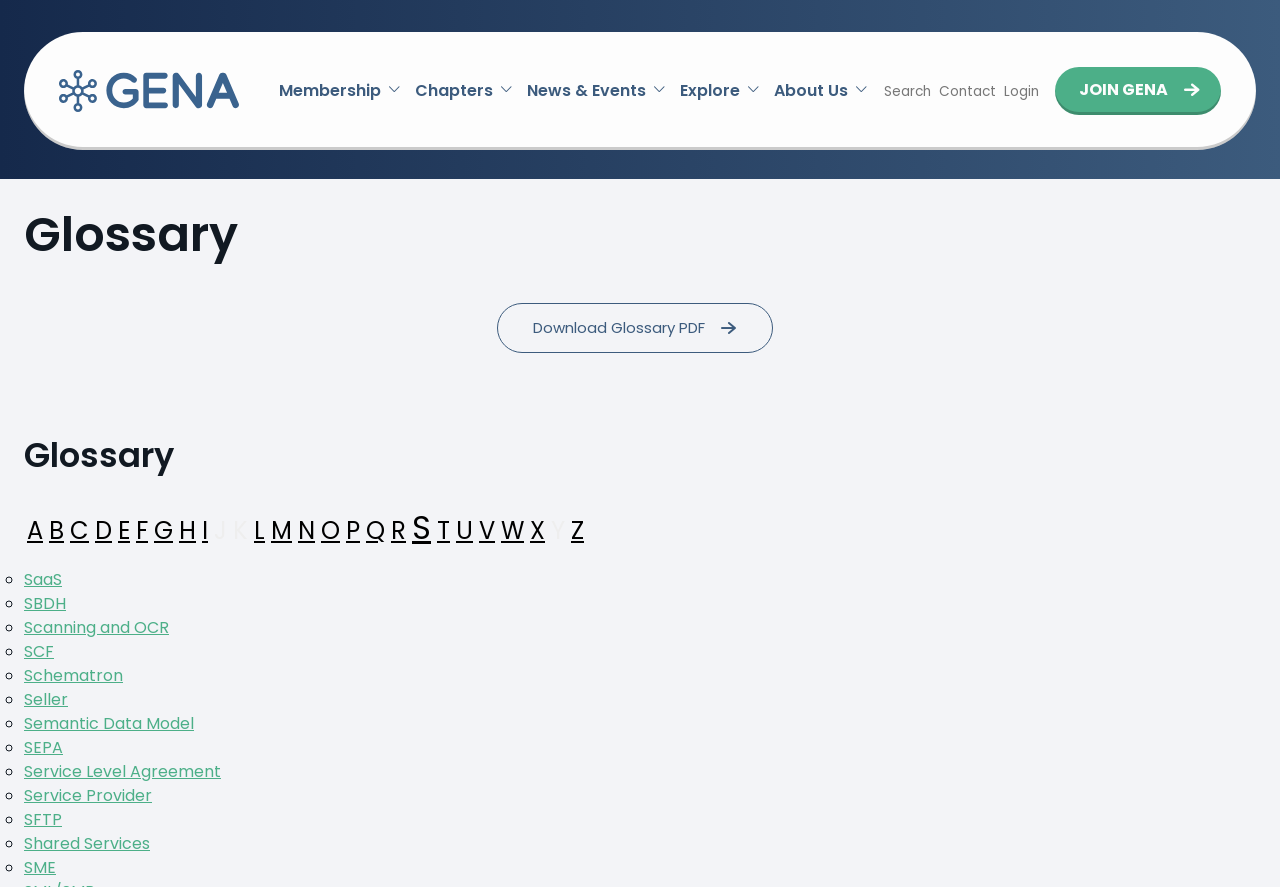Determine the bounding box coordinates for the clickable element required to fulfill the instruction: "Click the 'A' link". Provide the coordinates as four float numbers between 0 and 1, i.e., [left, top, right, bottom].

[0.021, 0.579, 0.034, 0.617]